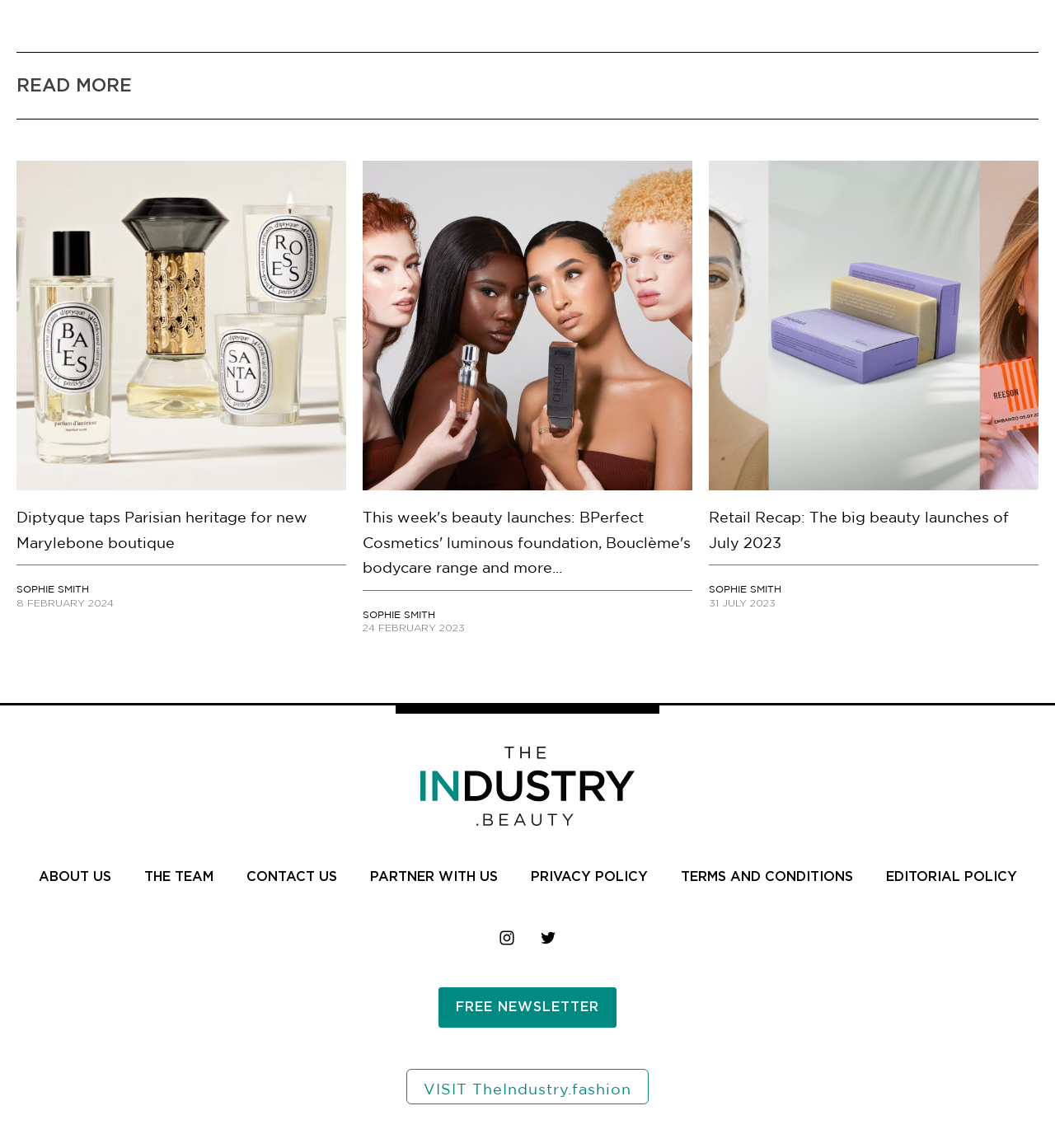Please identify the bounding box coordinates of the element's region that needs to be clicked to fulfill the following instruction: "Learn about the team". The bounding box coordinates should consist of four float numbers between 0 and 1, i.e., [left, top, right, bottom].

[0.121, 0.755, 0.218, 0.774]